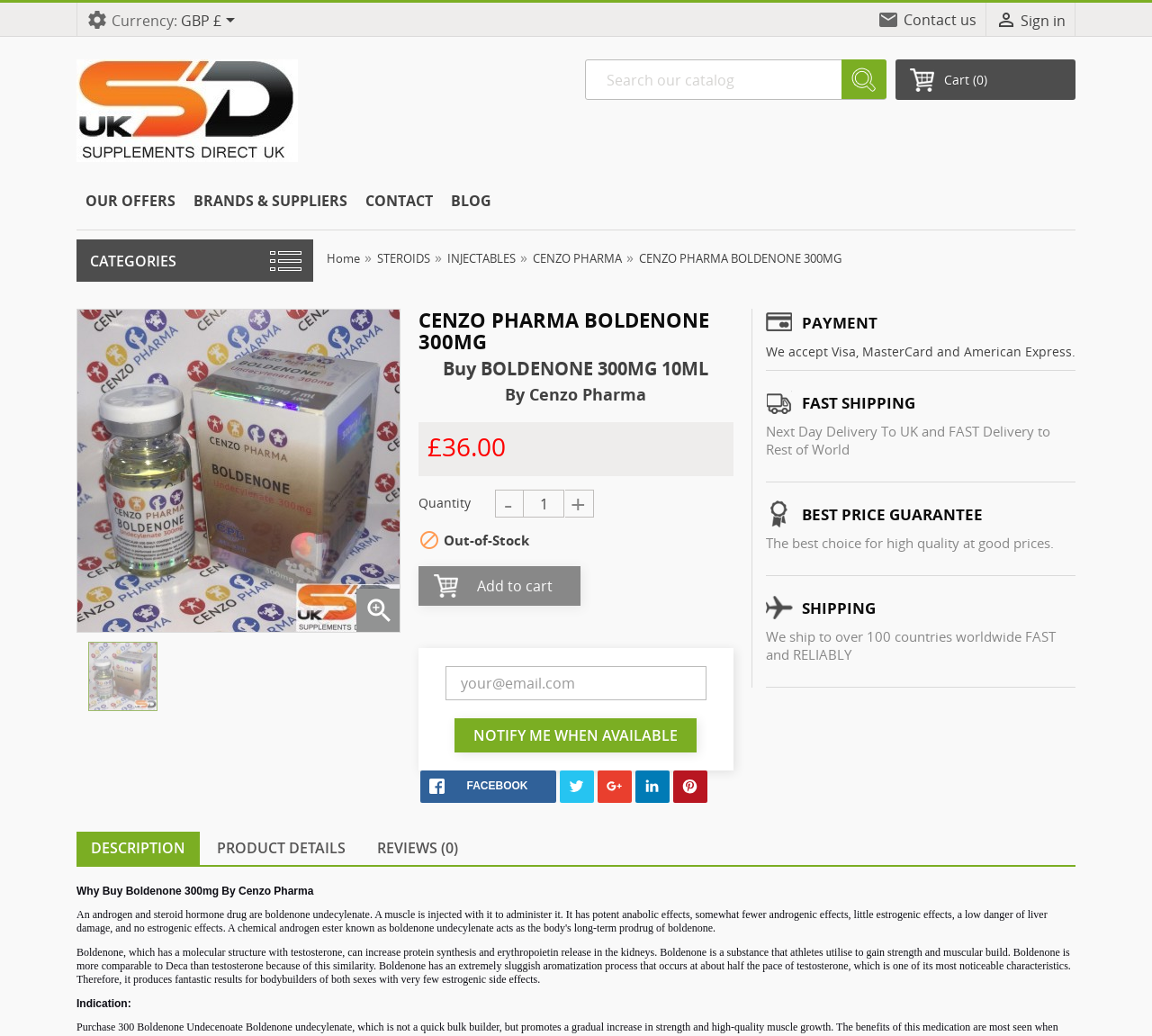Identify and generate the primary title of the webpage.

CENZO PHARMA BOLDENONE 300MG